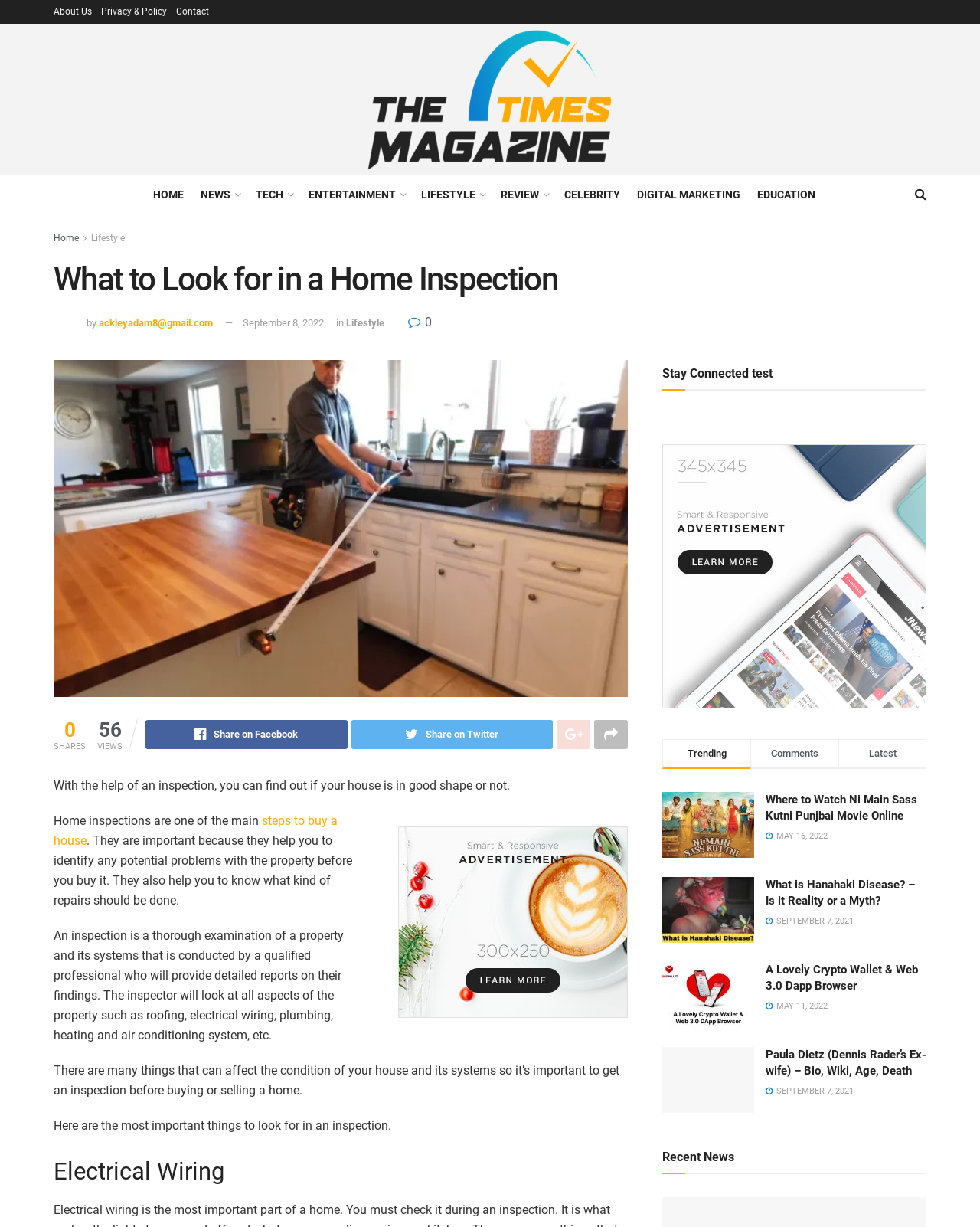Please provide the bounding box coordinates in the format (top-left x, top-left y, bottom-right x, bottom-right y). Remember, all values are floating point numbers between 0 and 1. What is the bounding box coordinate of the region described as: About Us

[0.055, 0.0, 0.094, 0.019]